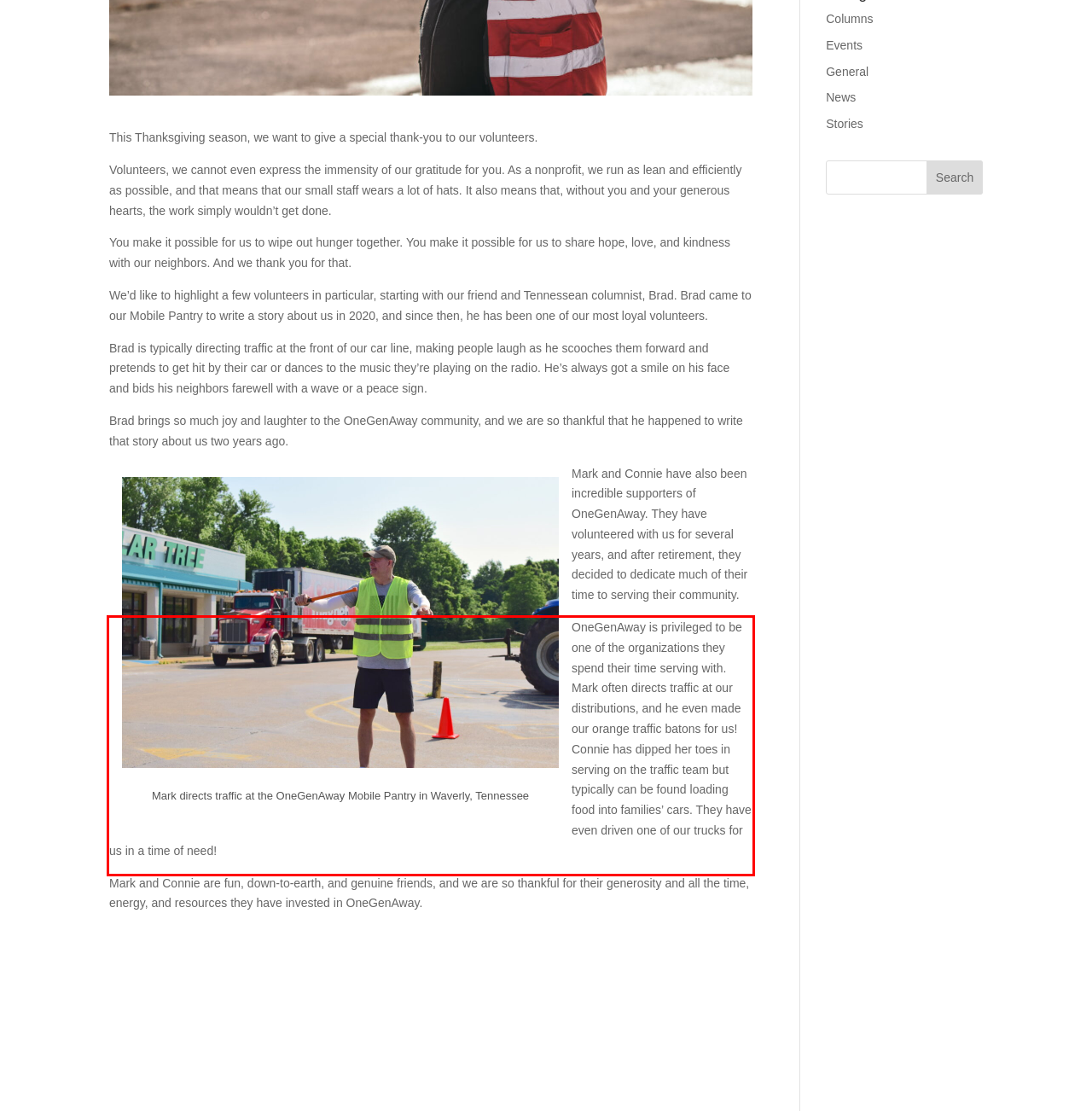You are presented with a webpage screenshot featuring a red bounding box. Perform OCR on the text inside the red bounding box and extract the content.

OneGenAway is privileged to be one of the organizations they spend their time serving with. Mark often directs traffic at our distributions, and he even made our orange traffic batons for us! Connie has dipped her toes in serving on the traffic team but typically can be found loading food into families’ cars. They have even driven one of our trucks for us in a time of need!